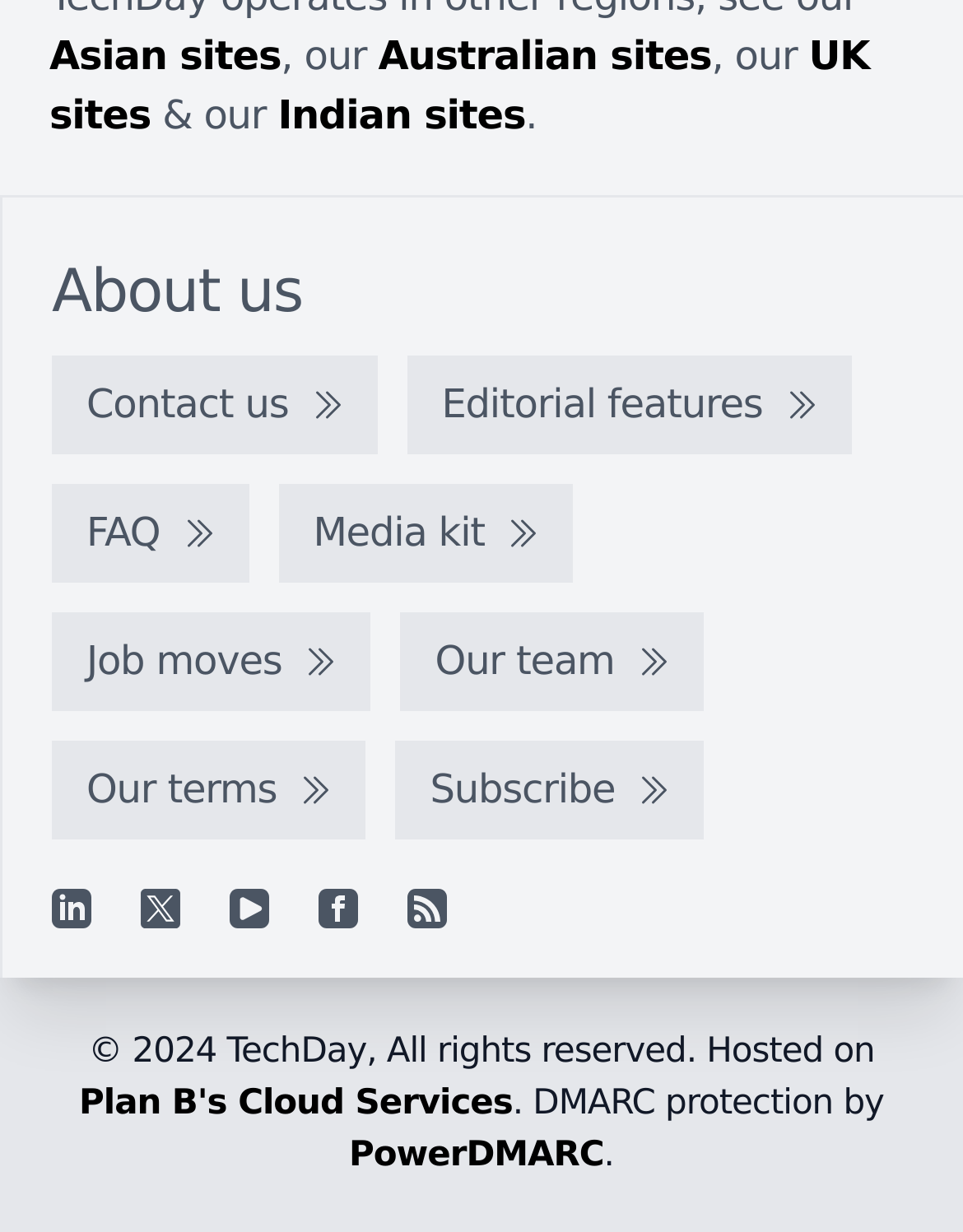What social media platforms are linked?
Provide a detailed and extensive answer to the question.

The webpage contains links to various social media platforms, including LinkedIn, YouTube, and Facebook, which suggests that the website is active on these platforms and users can follow or connect with them through these channels.